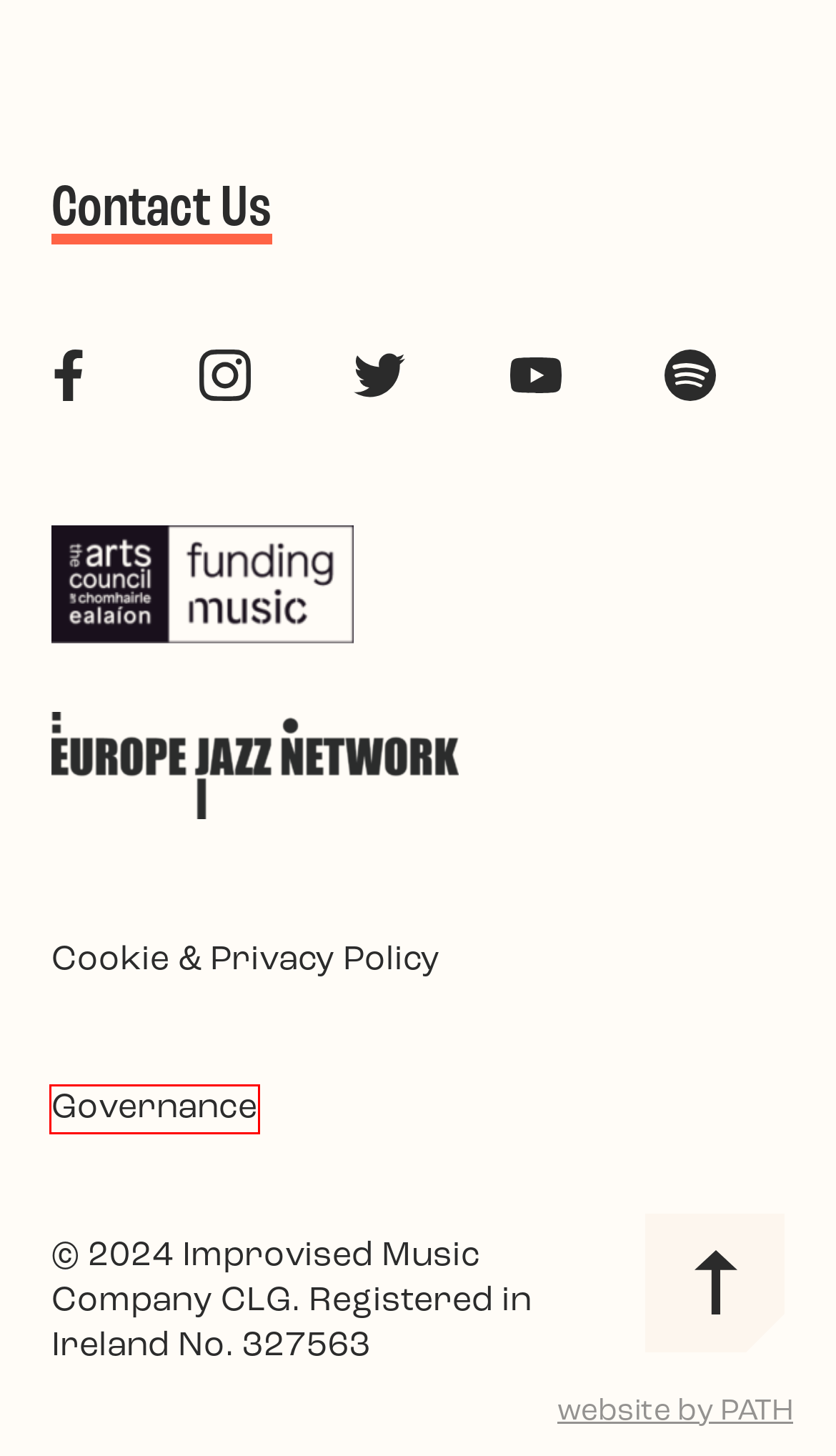Examine the screenshot of a webpage with a red rectangle bounding box. Select the most accurate webpage description that matches the new webpage after clicking the element within the bounding box. Here are the candidates:
A. Cookie-Script: GDPR | CCPA | ePR cookie compliance solution
B. Governance | Improvised Music Company
C. Contact | Improvised Music Company
D. Improvised Music Company
E. Music | The Arts Council | An Chomhairle Ealaíon
F. Cookie & Privacy Policy | Improvised Music Company
G. 12 Points 2024 Announcement | Improvised Music Company
H. Path Strategic Design – Award Winning UX and UI Design for online services, portals, and websites.

B